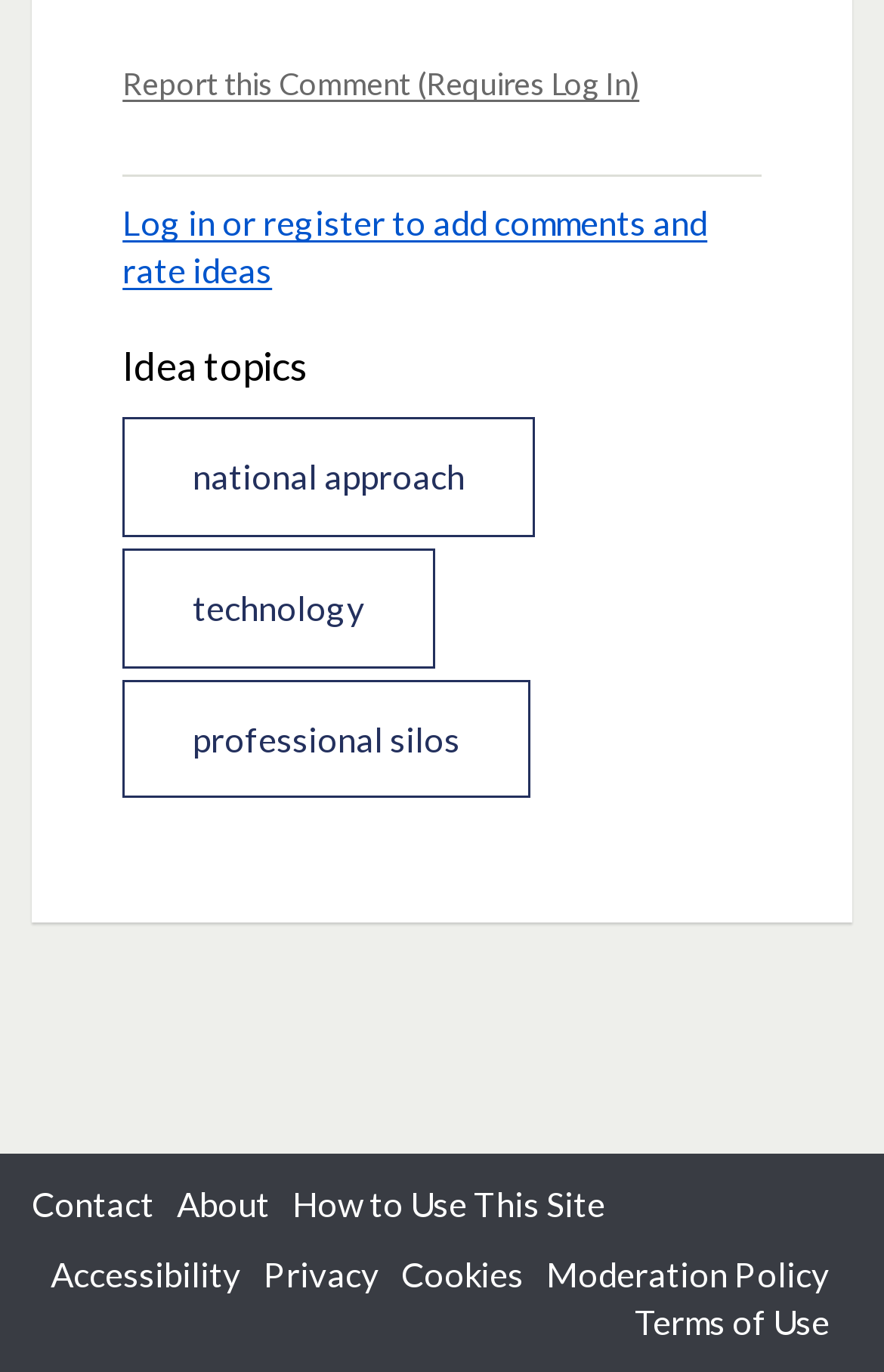Locate and provide the bounding box coordinates for the HTML element that matches this description: "Contact".

[0.036, 0.862, 0.175, 0.892]